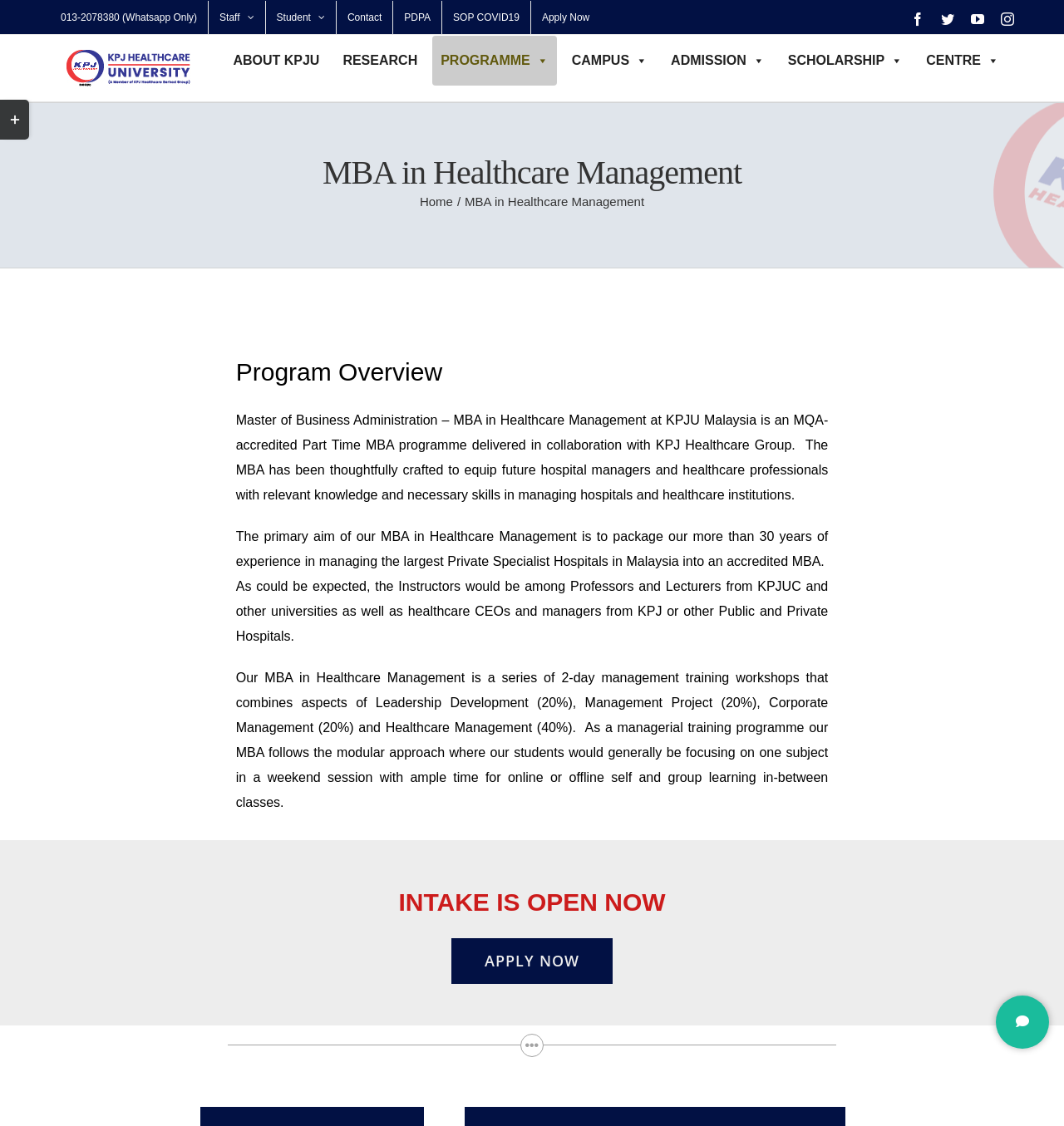Identify the bounding box of the UI element described as follows: "Toggle Sliding Bar Area". Provide the coordinates as four float numbers in the range of 0 to 1 [left, top, right, bottom].

[0.0, 0.089, 0.027, 0.124]